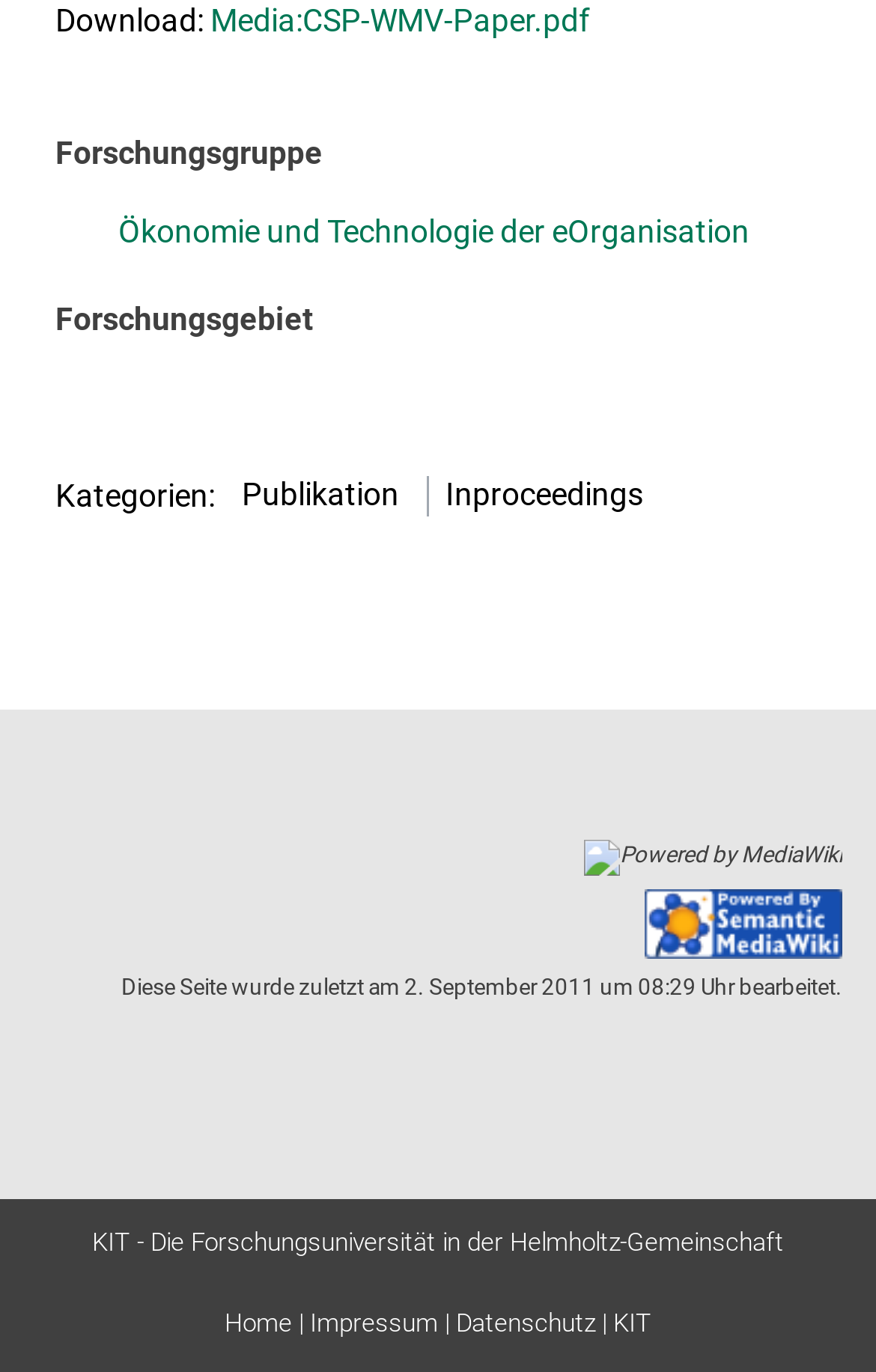Provide the bounding box coordinates of the UI element this sentence describes: "alt="Powered by Semantic MediaWiki"".

[0.736, 0.663, 0.962, 0.681]